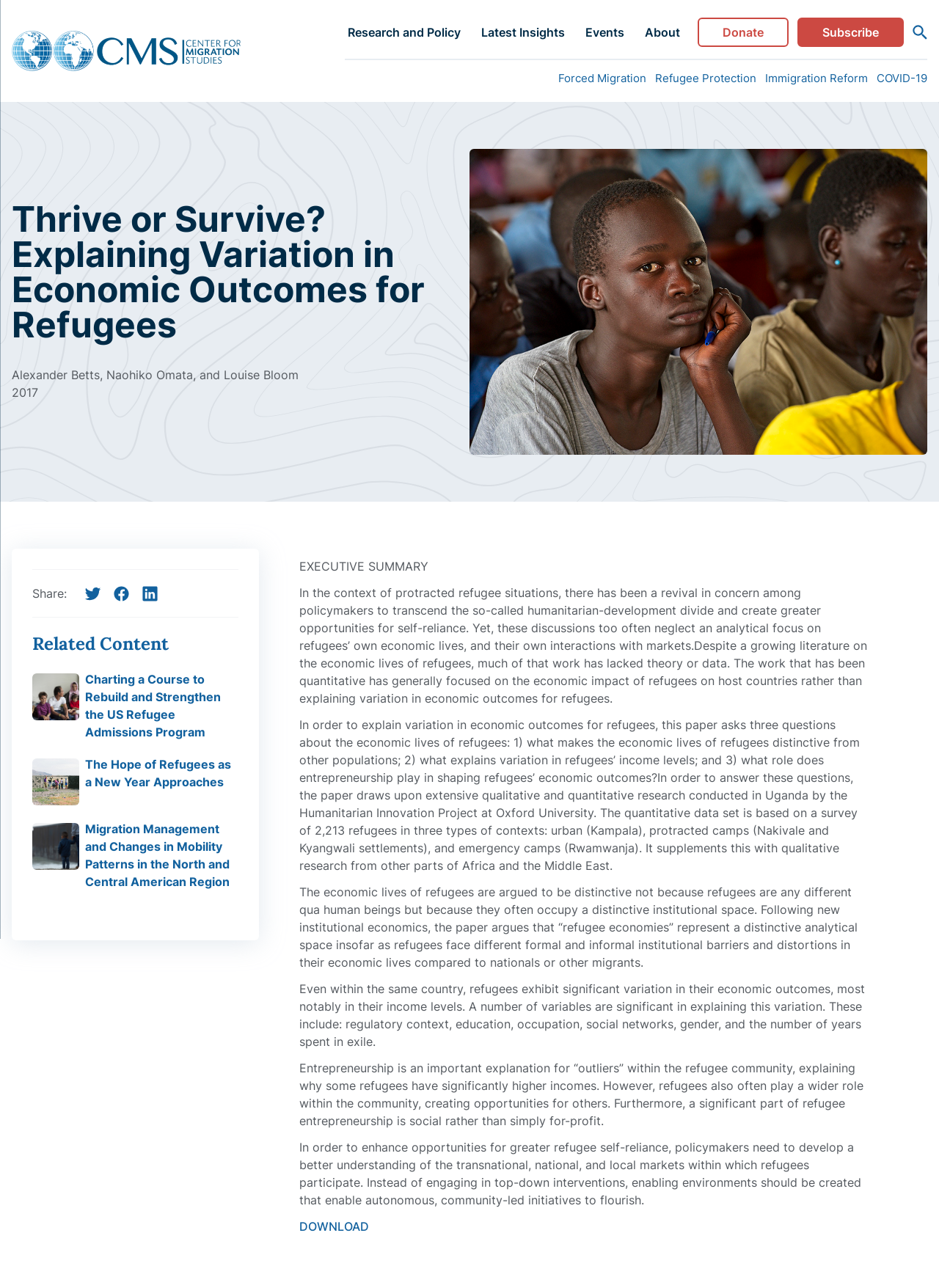What is the recommended approach for policymakers to enhance refugee self-reliance?
Could you please answer the question thoroughly and with as much detail as possible?

The webpage suggests that policymakers need to develop a better understanding of the transnational, national, and local markets within which refugees participate, and instead of engaging in top-down interventions, enabling environments should be created that enable autonomous, community-led initiatives to flourish.